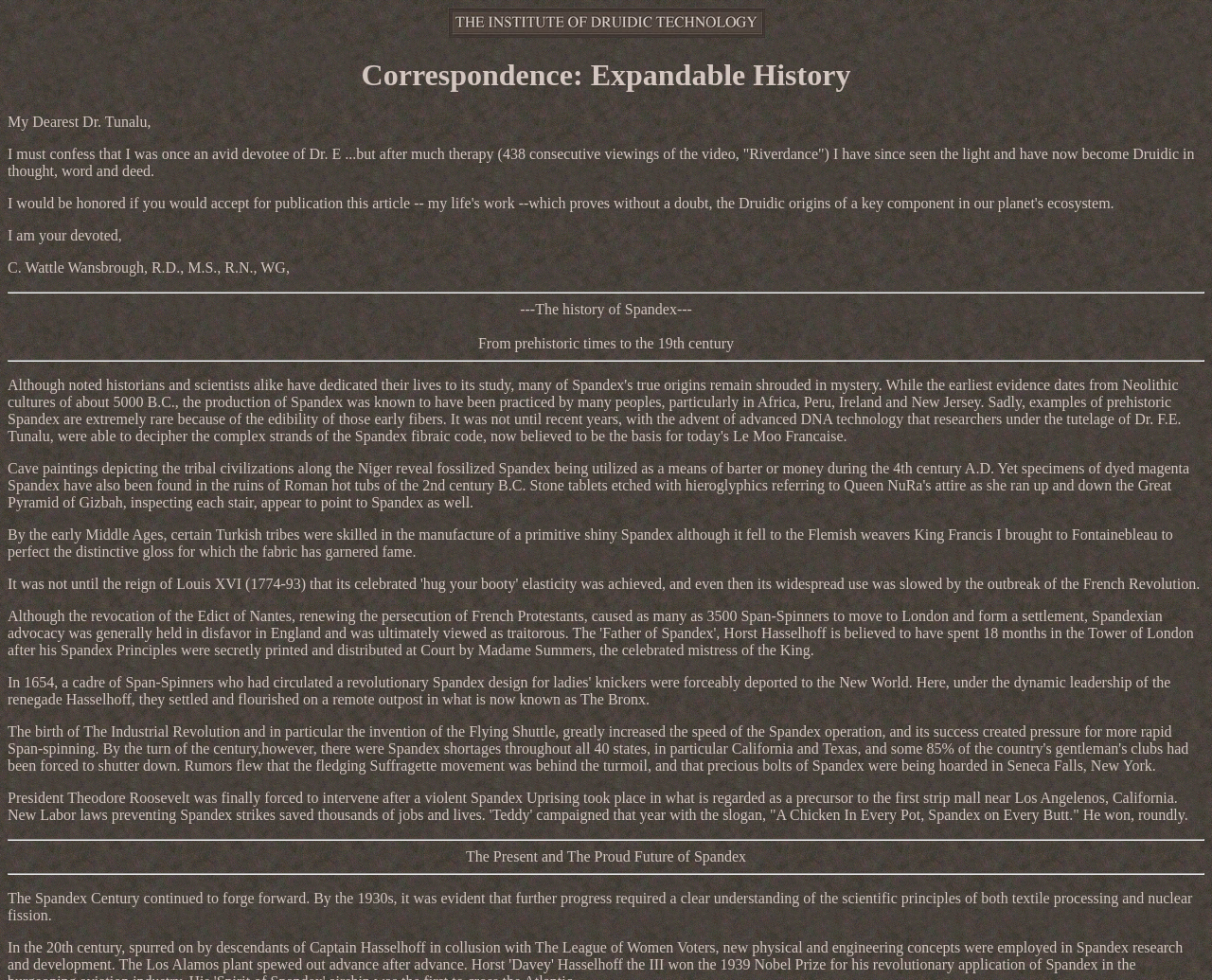Give a one-word or short phrase answer to the question: 
What event led to President Theodore Roosevelt's intervention?

Spandex Uprising